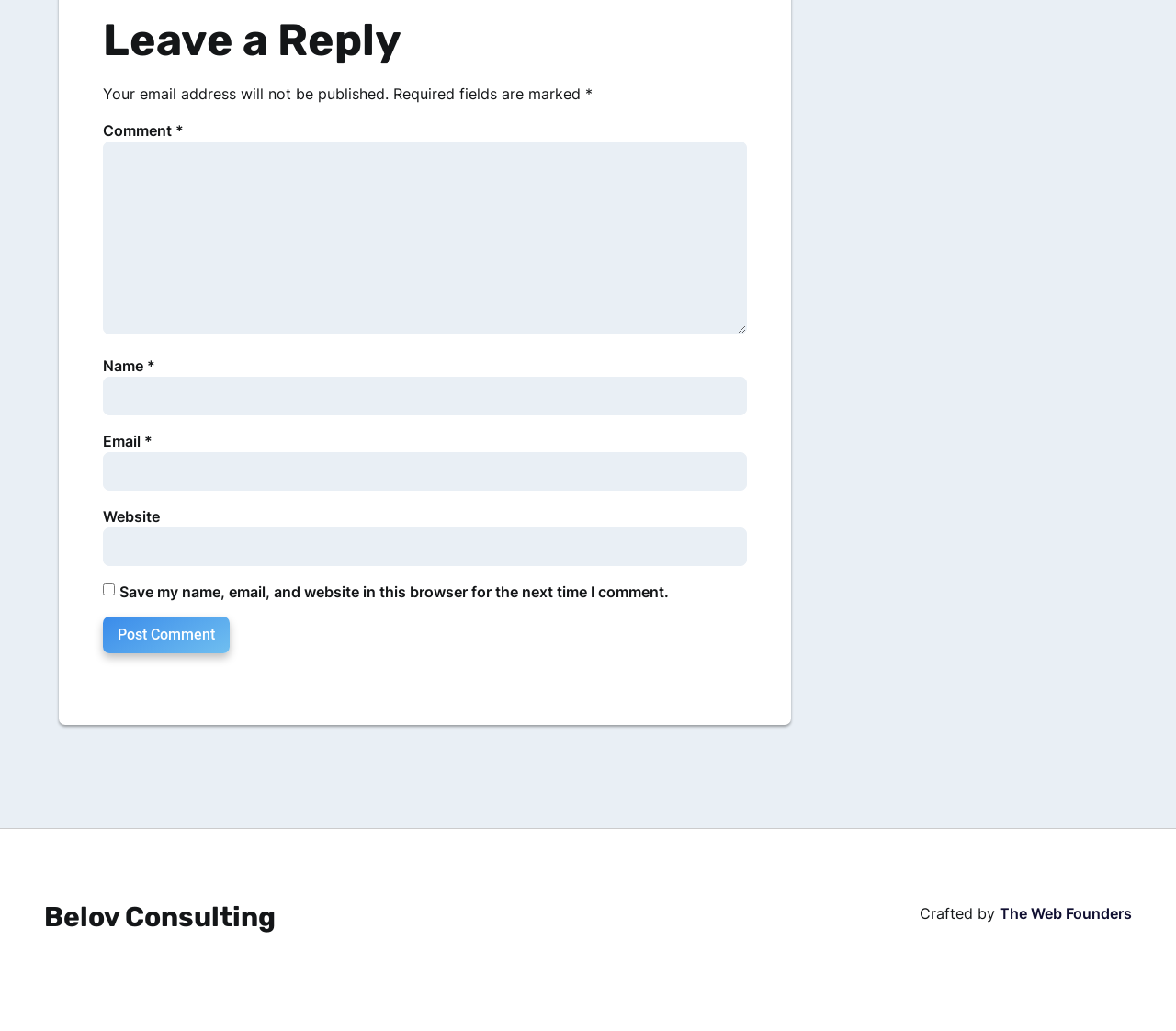Using the webpage screenshot, find the UI element described by parent_node: Email * aria-describedby="email-notes" name="email". Provide the bounding box coordinates in the format (top-left x, top-left y, bottom-right x, bottom-right y), ensuring all values are floating point numbers between 0 and 1.

[0.088, 0.439, 0.635, 0.476]